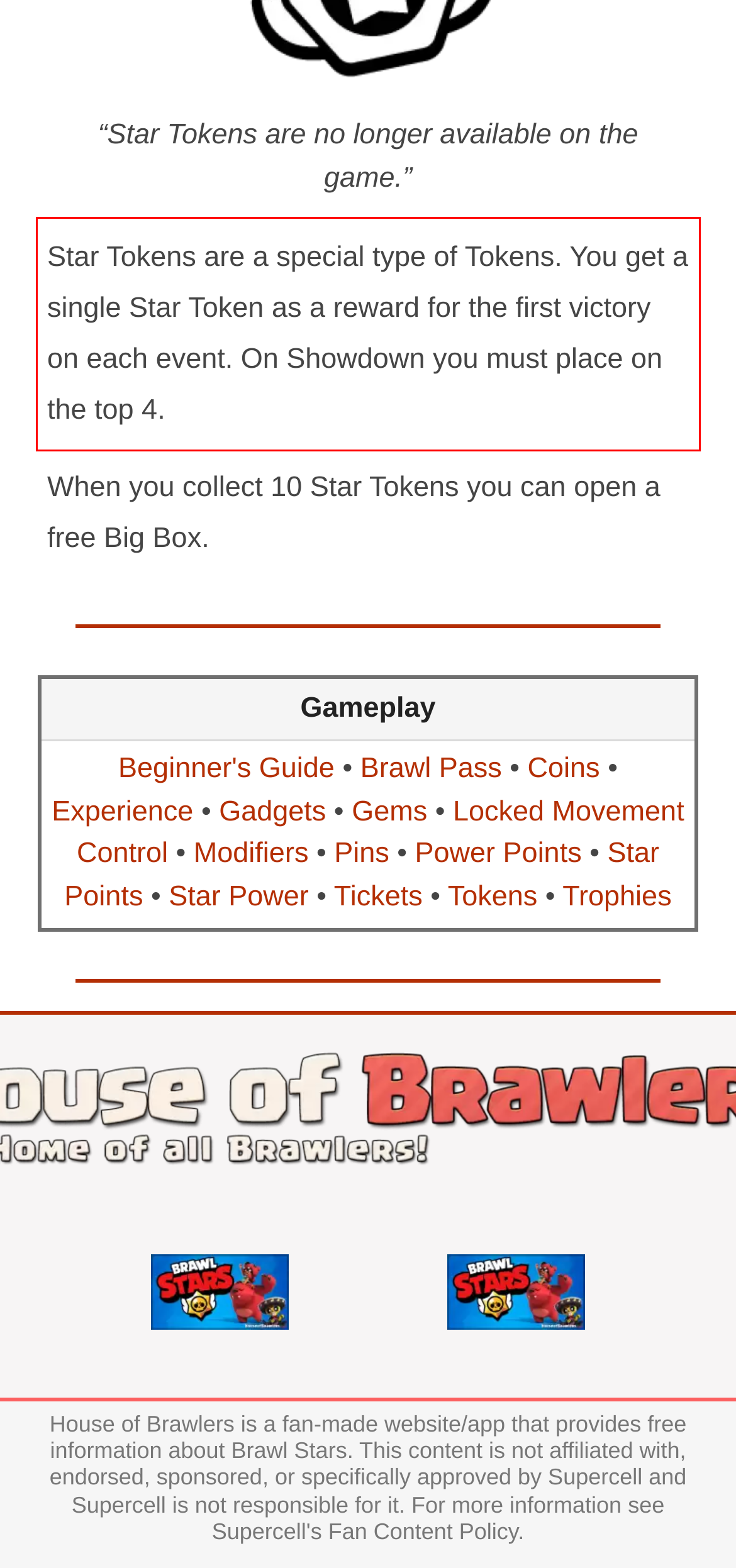Analyze the screenshot of the webpage that features a red bounding box and recognize the text content enclosed within this red bounding box.

Star Tokens are a special type of Tokens. You get a single Star Token as a reward for the first victory on each event. On Showdown you must place on the top 4.